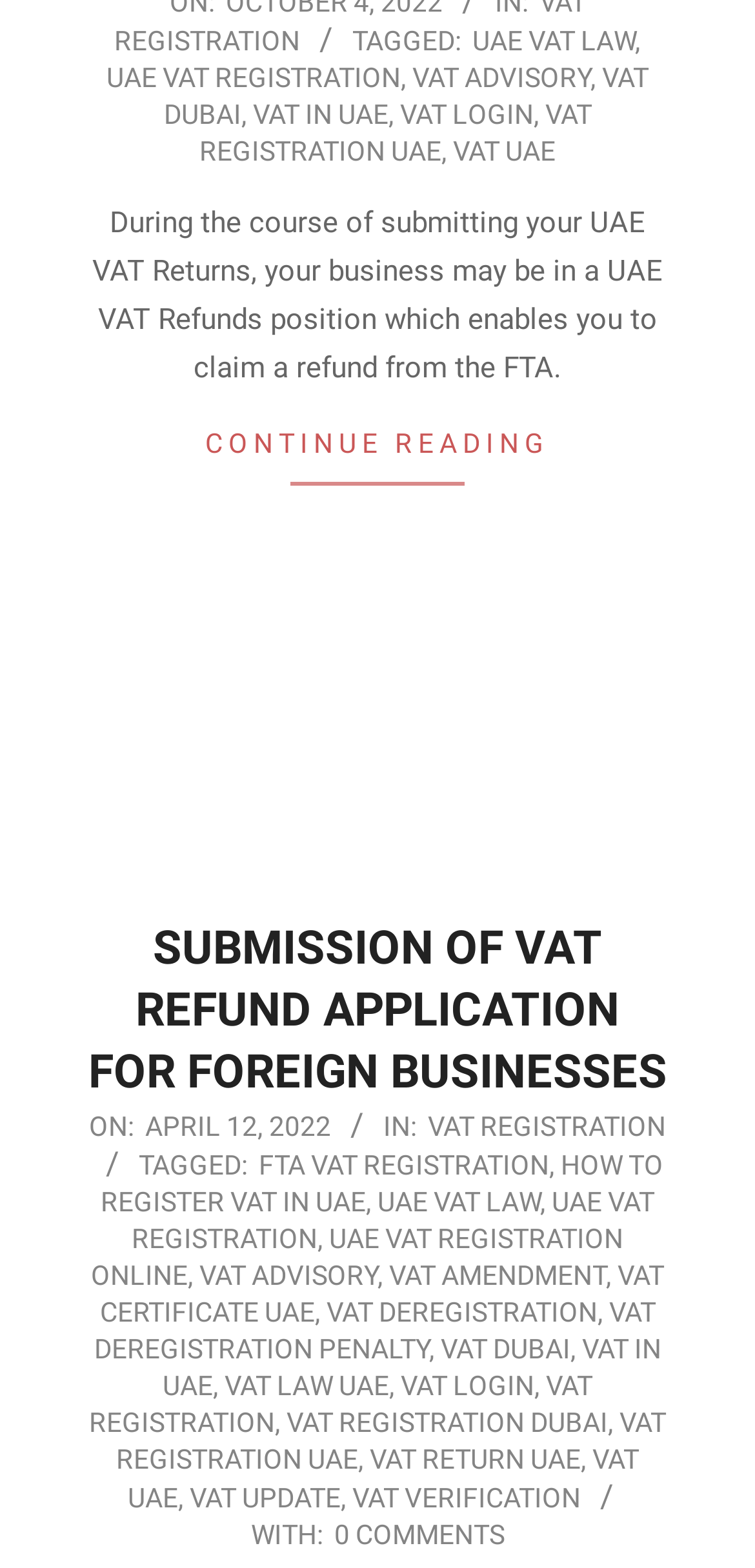Locate the coordinates of the bounding box for the clickable region that fulfills this instruction: "Go to next month".

None